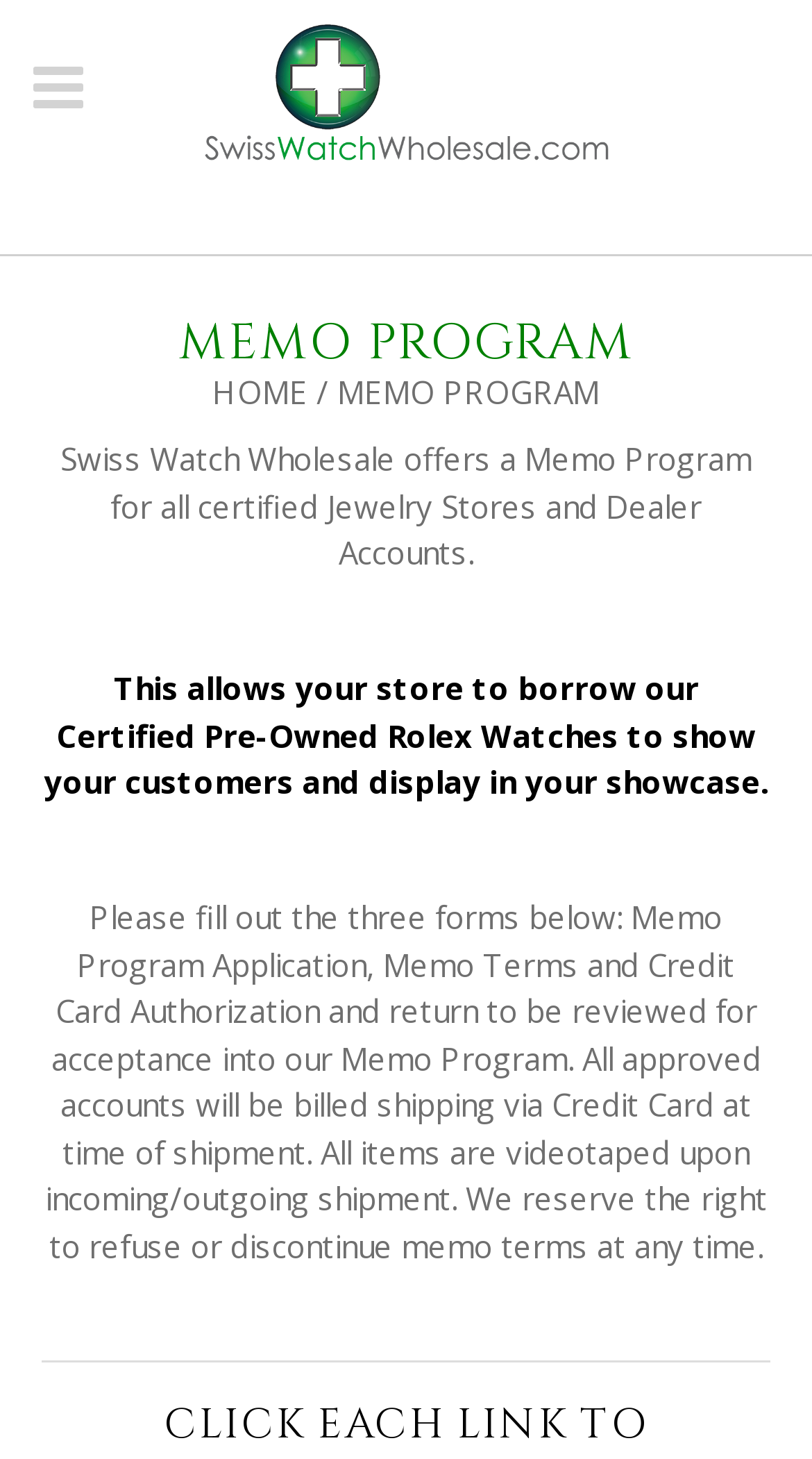Produce a meticulous description of the webpage.

The webpage is about the Memo Program offered by Swiss Watch Wholesale. At the top, there is a layout table that spans almost the entire width of the page. Within this table, there is a link to "Certified Pre-Owned Rolex Wholesale Watches" accompanied by an image with the same description, positioned near the top-left corner of the page.

Below the table, there is a prominent heading "MEMO PROGRAM" that stretches across the page. Underneath the heading, there are navigation links, including "HOME" and a separator slash, aligned horizontally and positioned near the top-center of the page.

The main content of the page is divided into three paragraphs of text. The first paragraph explains the Memo Program, which allows certified jewelry stores and dealer accounts to borrow certified pre-owned Rolex watches for display purposes. The second paragraph describes the process of applying for the Memo Program, including filling out three forms and returning them for review. The third paragraph outlines the terms and conditions of the program, including shipping and payment details.

At the very bottom of the page, there is a horizontal separator line that spans almost the entire width of the page.